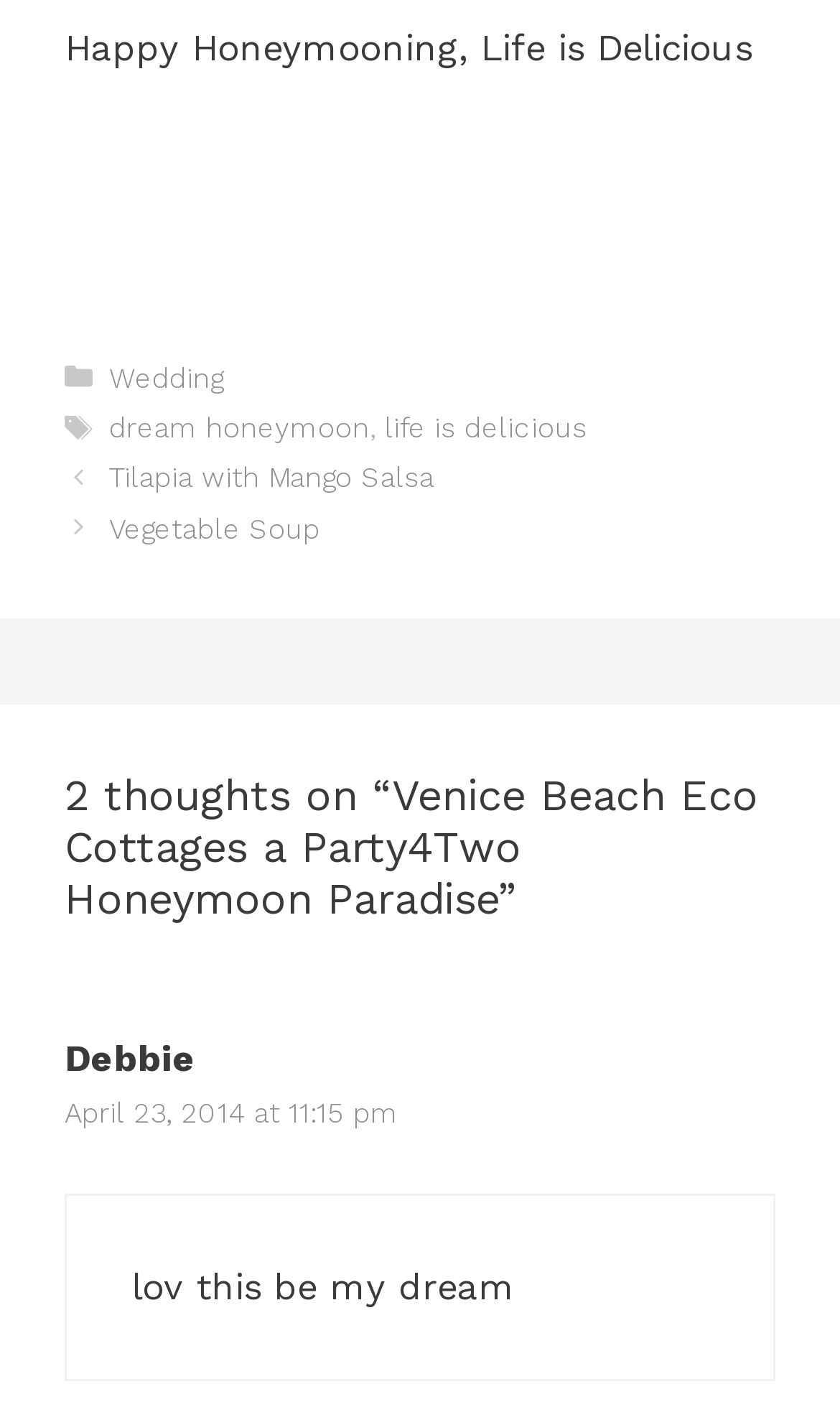Refer to the screenshot and answer the following question in detail:
What is the category of the blog post?

I found the category of the blog post by examining the footer element with ID 215, which contains a link with the text 'Wedding'. This suggests that the blog post is categorized under 'Wedding'.